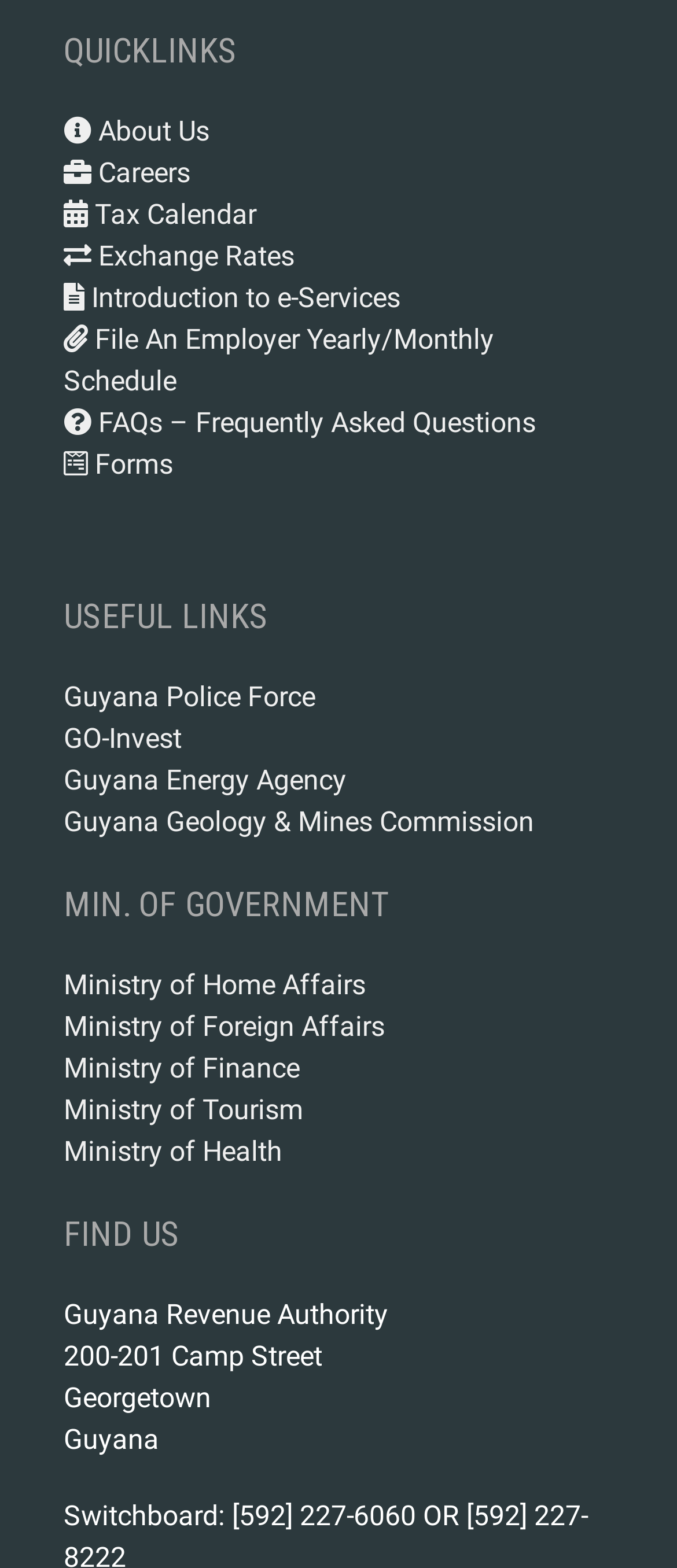Please provide a one-word or short phrase answer to the question:
What is the first quick link?

About Us